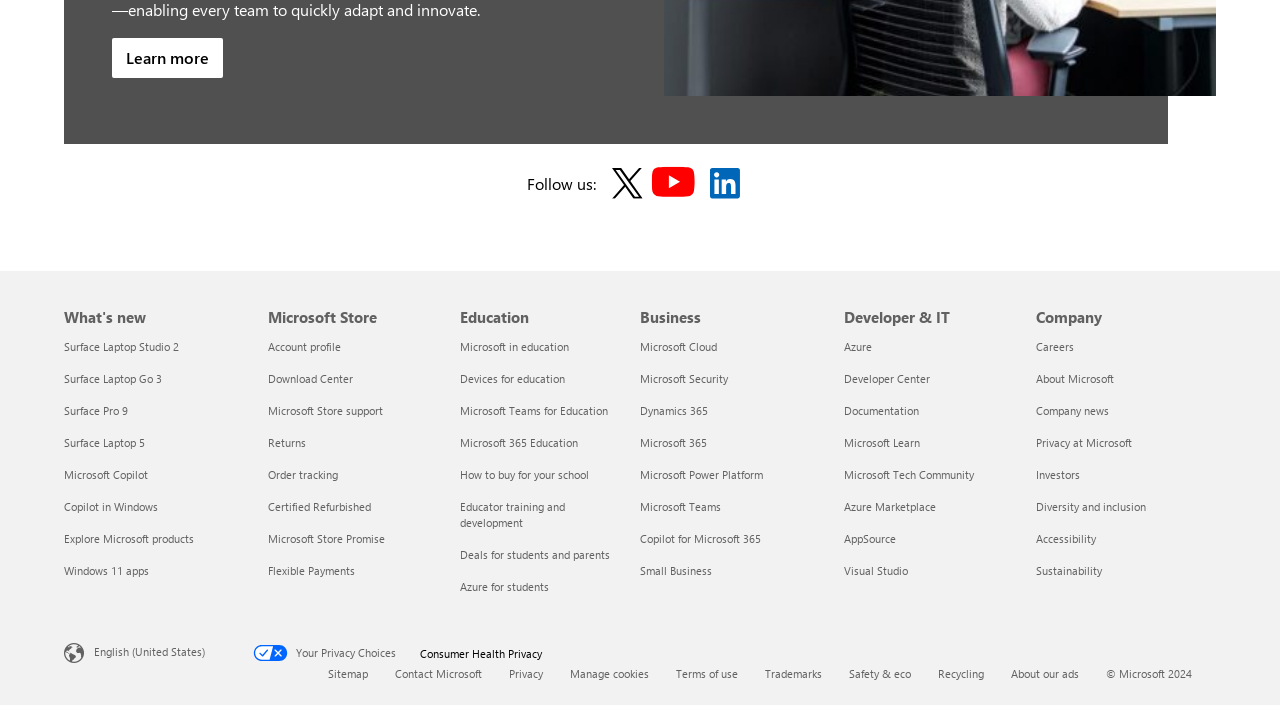How many links are there in the 'Footer Resource links' section?
Based on the image, respond with a single word or phrase.

24